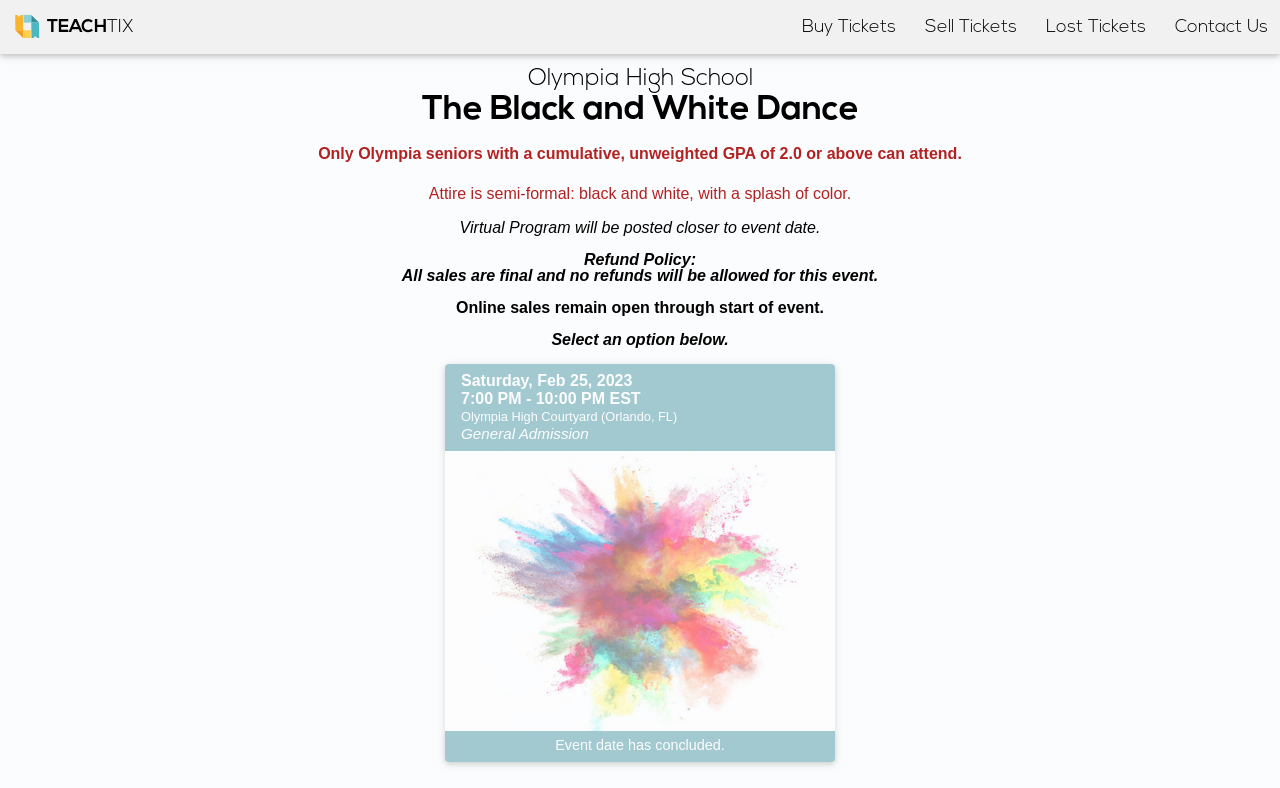Given the element description: "TEACHTIX", predict the bounding box coordinates of the UI element it refers to, using four float numbers between 0 and 1, i.e., [left, top, right, bottom].

[0.0, 0.005, 0.114, 0.063]